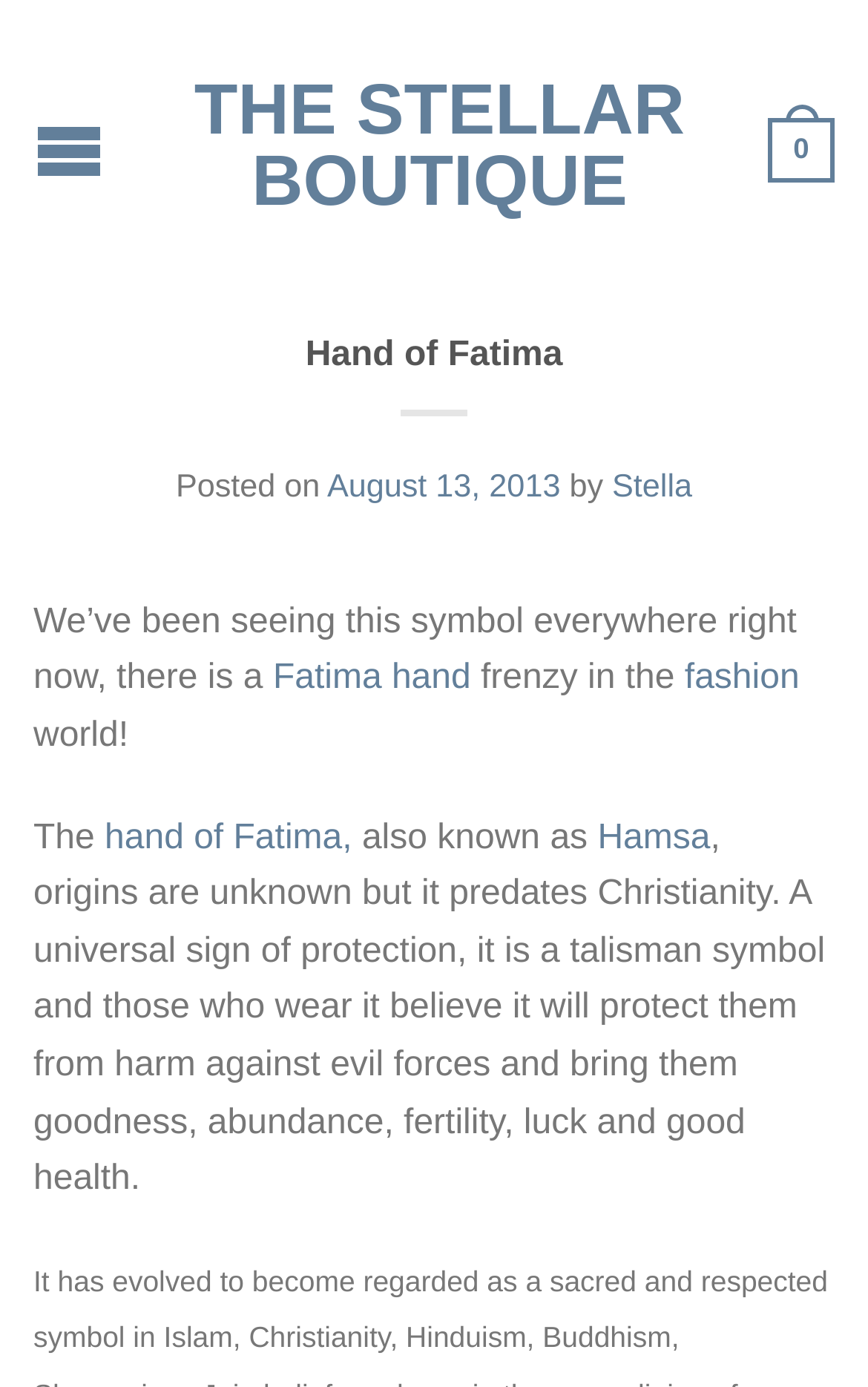Identify the bounding box coordinates for the element you need to click to achieve the following task: "Click the link to go to the homepage". Provide the bounding box coordinates as four float numbers between 0 and 1, in the form [left, top, right, bottom].

[0.185, 0.037, 0.828, 0.156]